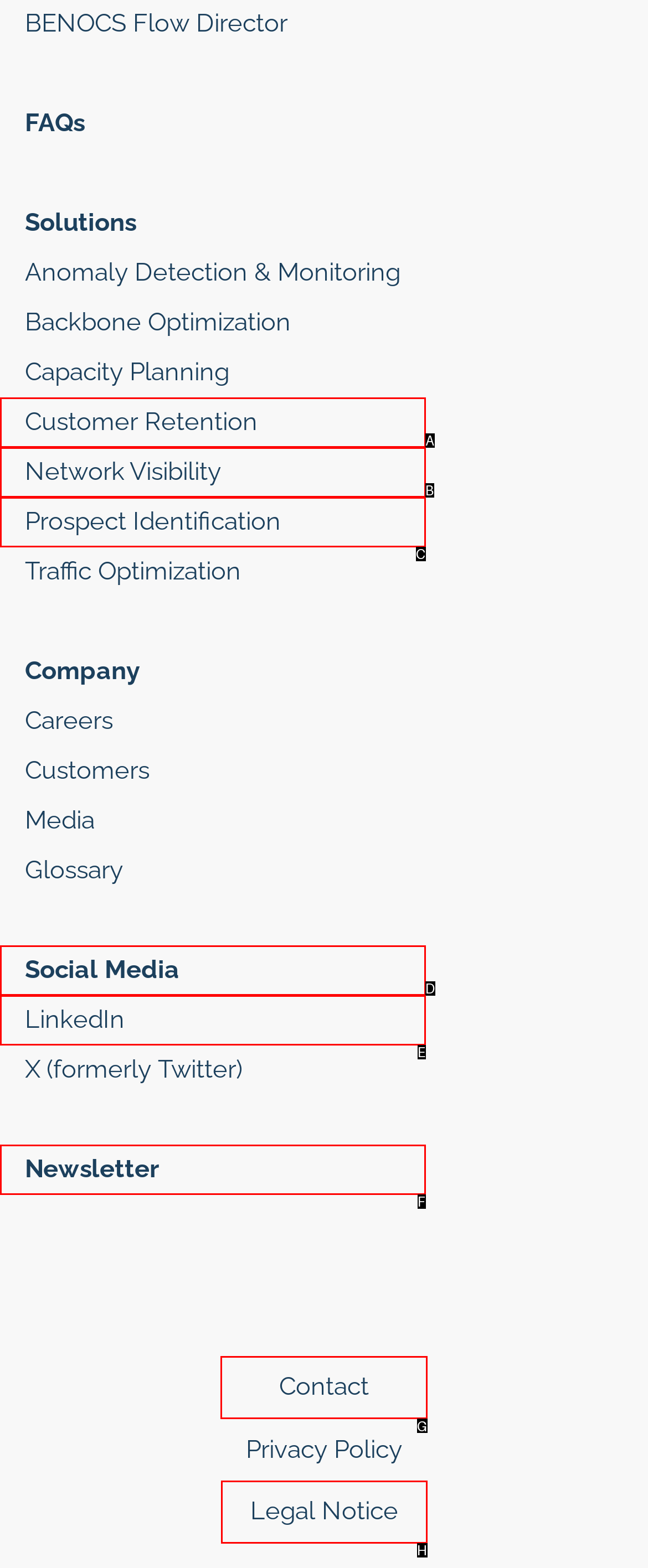Find the option you need to click to complete the following instruction: Contact us
Answer with the corresponding letter from the choices given directly.

G